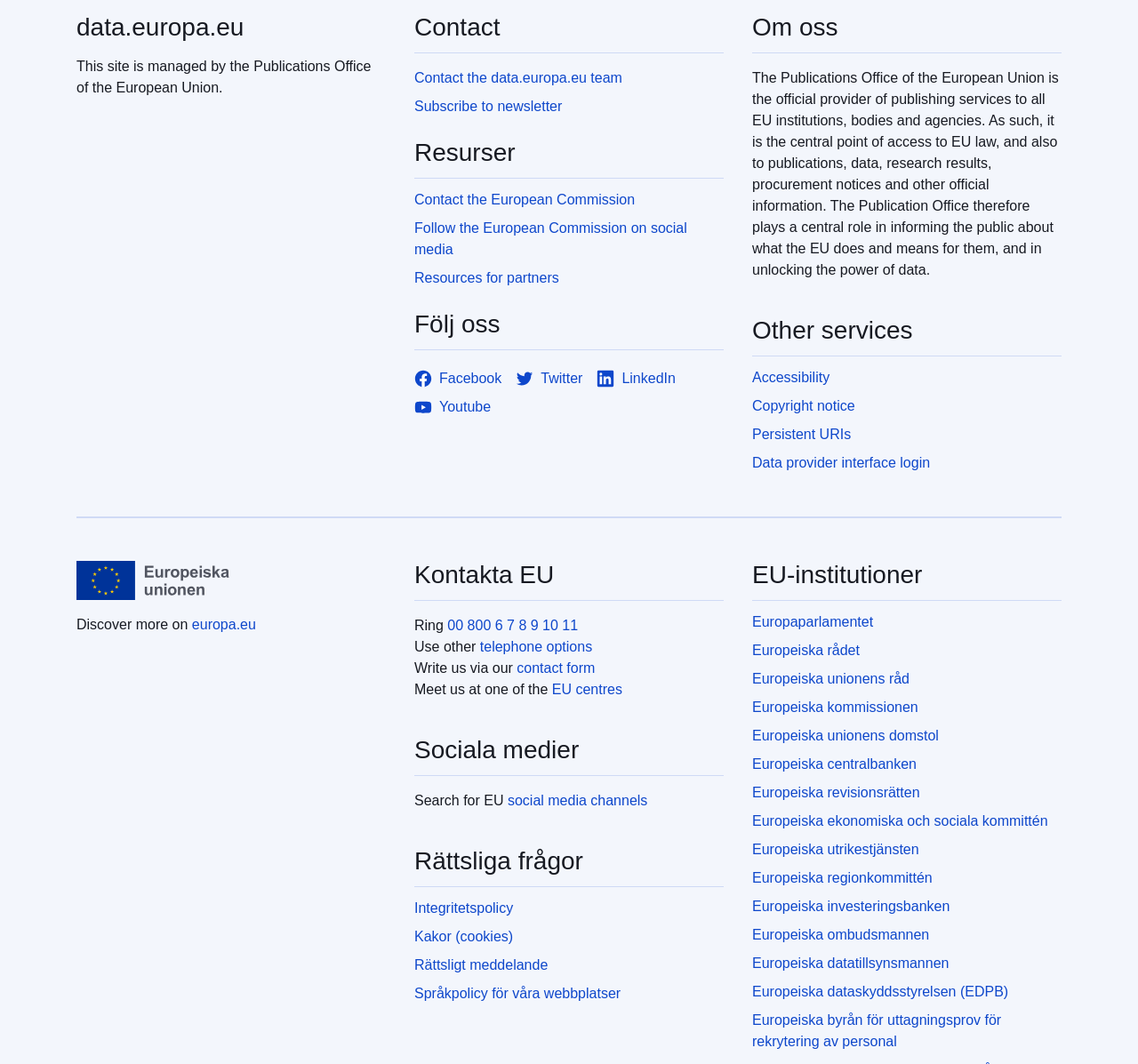Find and indicate the bounding box coordinates of the region you should select to follow the given instruction: "Discover more on europa.eu".

[0.169, 0.58, 0.225, 0.594]